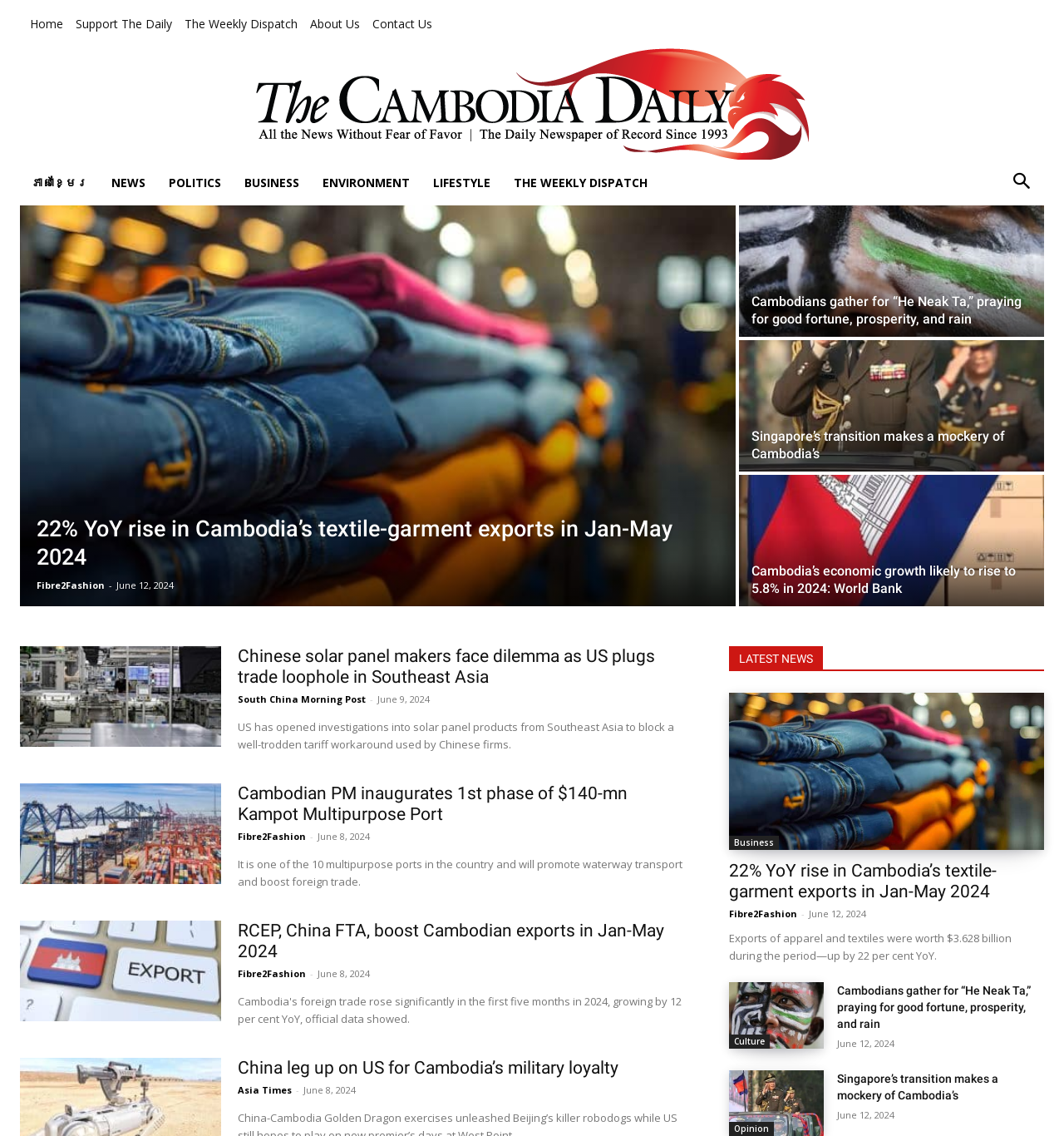Elaborate on the different components and information displayed on the webpage.

The webpage is a news website, specifically The Cambodia Daily, with a focus on news articles and journalism. At the top, there is a navigation menu with links to "Home", "Support The Daily", "The Weekly Dispatch", "About Us", and "Contact Us". Below this, there is a logo of The Cambodia Daily, accompanied by a link to the website's main page and a language toggle button for Khmer.

The main content of the webpage is divided into sections, with headings such as "LATEST NEWS" and categories like "Business", "Culture", and others. Each section contains multiple news articles, with links to the full articles, headings, and brief summaries. The articles are arranged in a vertical list, with the most recent ones at the top.

Each article has a heading, a brief summary, and a link to the full article. Some articles also have a source attribution, such as "Fibre2Fashion" or "Asia Times", and a timestamp indicating the date of publication. The articles cover a range of topics, including politics, business, environment, and lifestyle.

At the bottom of the webpage, there is a call to action to support independent journalism in Cambodia, with a heading and a brief message. There is also a "close" button in the top-right corner, which likely closes a modal window or a notification.

Overall, the webpage is a news aggregator, providing an overview of recent news articles and events in Cambodia, with a focus on in-depth journalism and reporting.